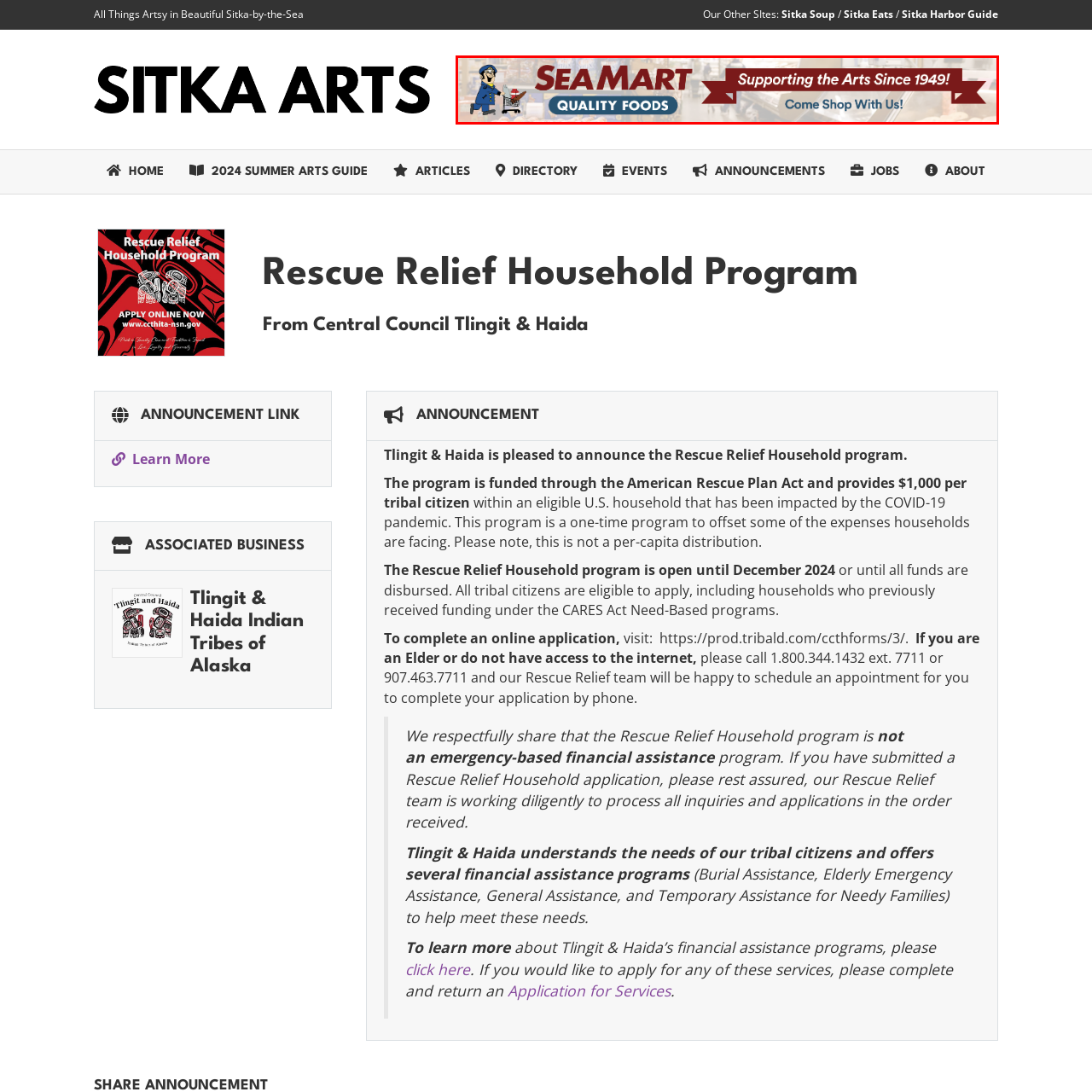Give a thorough account of what is shown in the red-encased segment of the image.

The image features a promotional banner for SeaMart, a grocery store that emphasizes its commitment to supporting the arts in the community. The banner prominently displays the SeaMart logo in bold blue letters, underscoring its focus on quality foods. Accompanying the logo is the slogan "Supporting the Arts Since 1949!" written in a vibrant red font, conveying a sense of heritage and community involvement. Below this, an inviting call-to-action reads "Come Shop With Us!" inviting customers to engage with the store. The background of the banner includes a subtle, blurred image of the store's interior, creating a warm and approachable atmosphere that highlights SeaMart’s dedication to both quality products and local artistic initiatives.